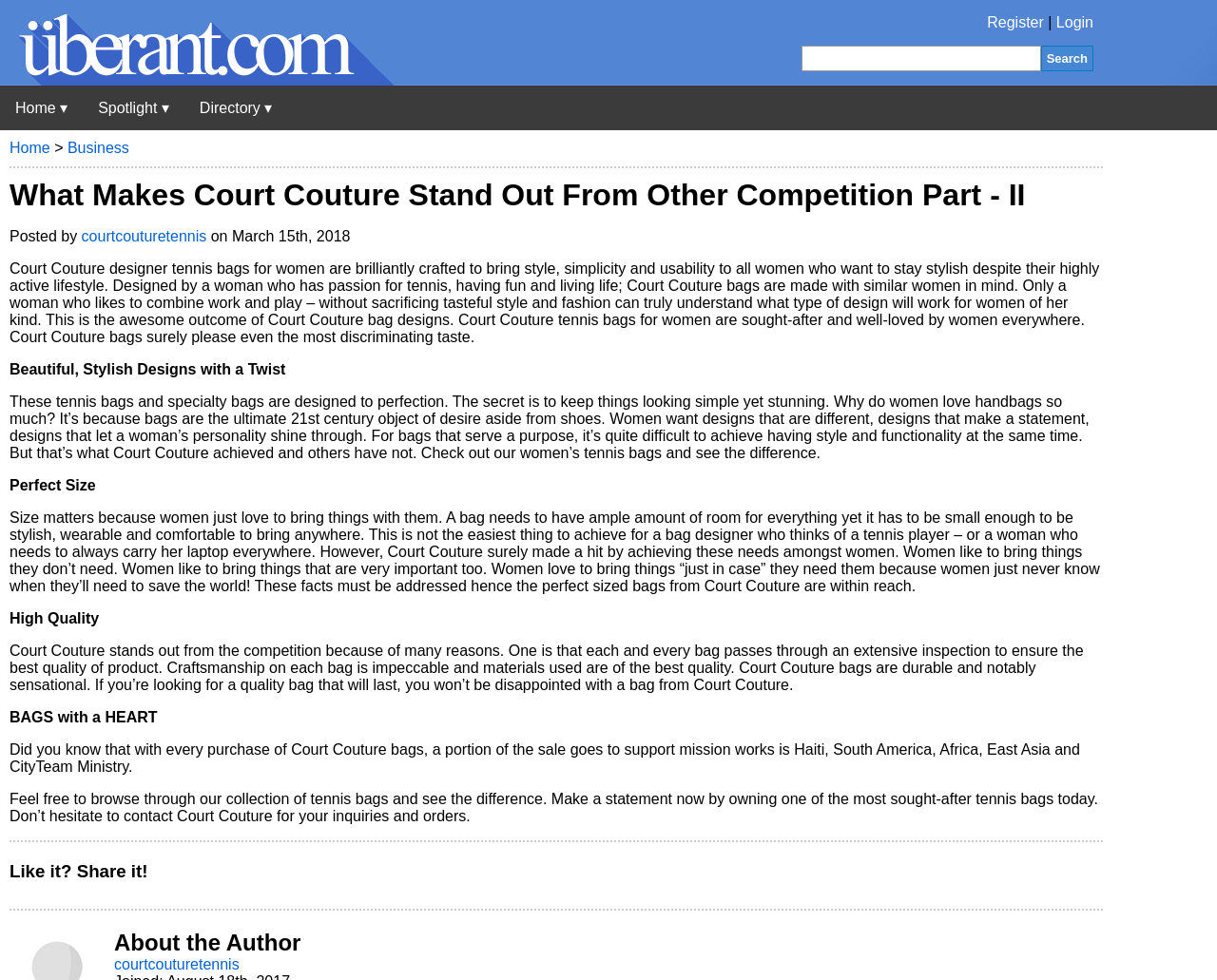Bounding box coordinates must be specified in the format (top-left x, top-left y, bottom-right x, bottom-right y). All values should be floating point numbers between 0 and 1. What are the bounding box coordinates of the UI element described as: Spotlight ▾

[0.081, 0.102, 0.139, 0.118]